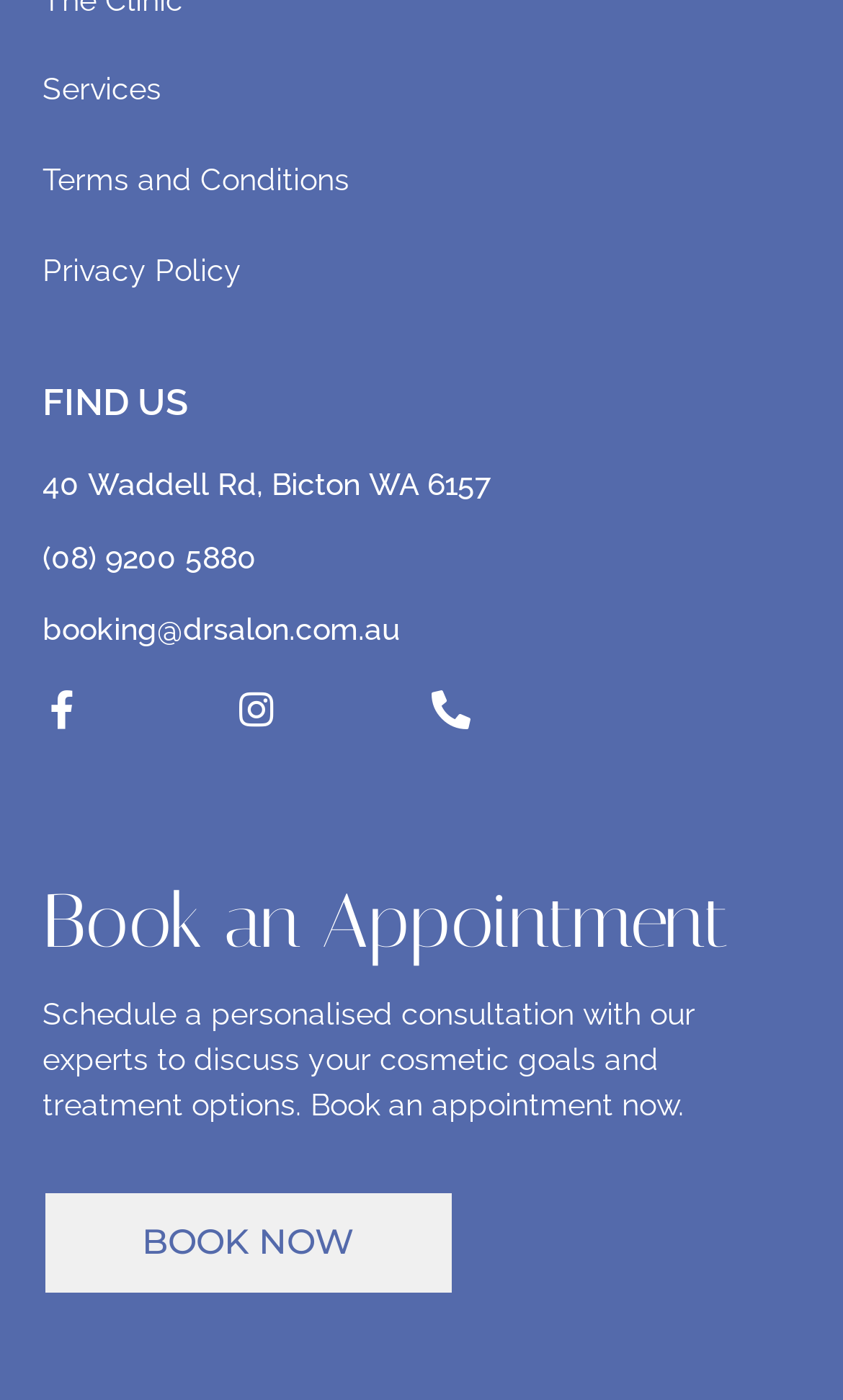Based on the element description Instagram, identify the bounding box of the UI element in the given webpage screenshot. The coordinates should be in the format (top-left x, top-left y, bottom-right x, bottom-right y) and must be between 0 and 1.

[0.281, 0.492, 0.327, 0.52]